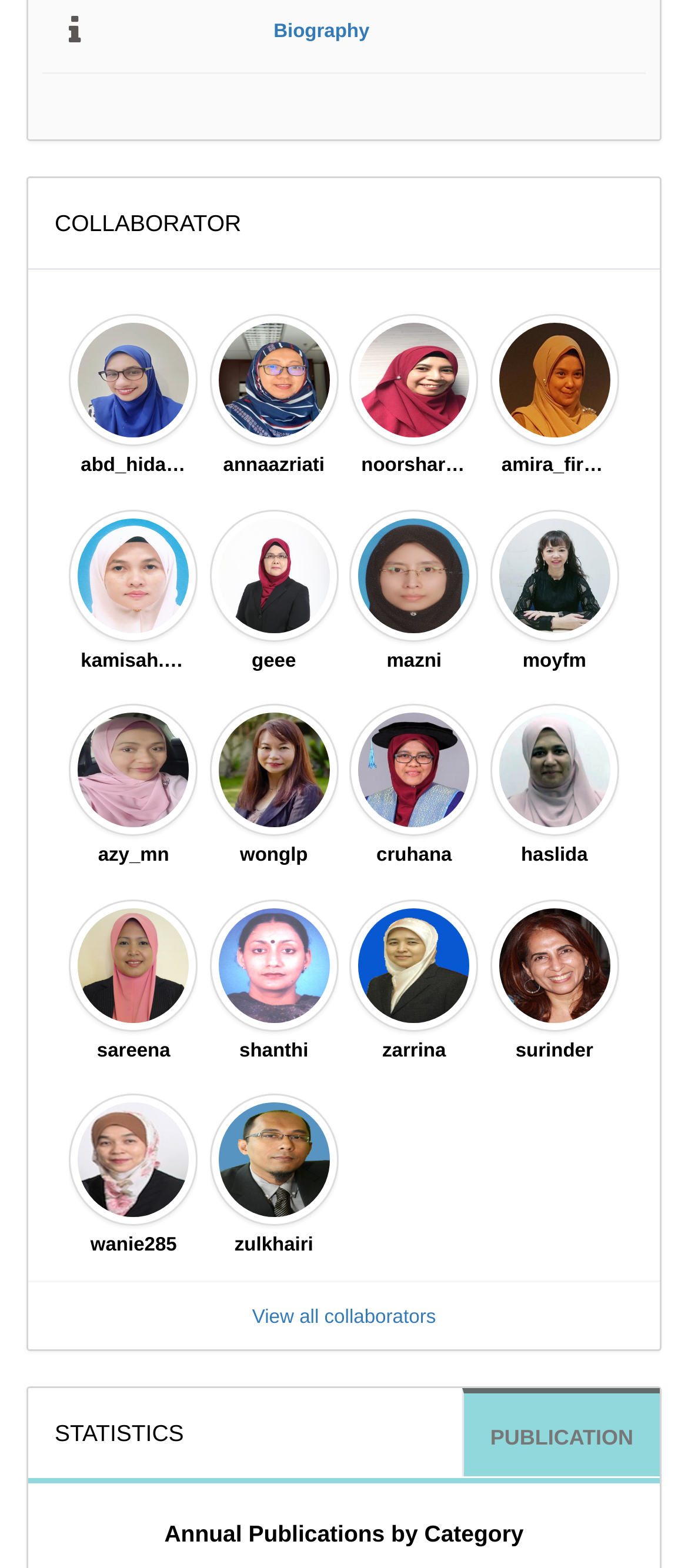Identify the bounding box coordinates of the clickable region required to complete the instruction: "Select the ABOUT link". The coordinates should be given as four float numbers within the range of 0 and 1, i.e., [left, top, right, bottom].

None